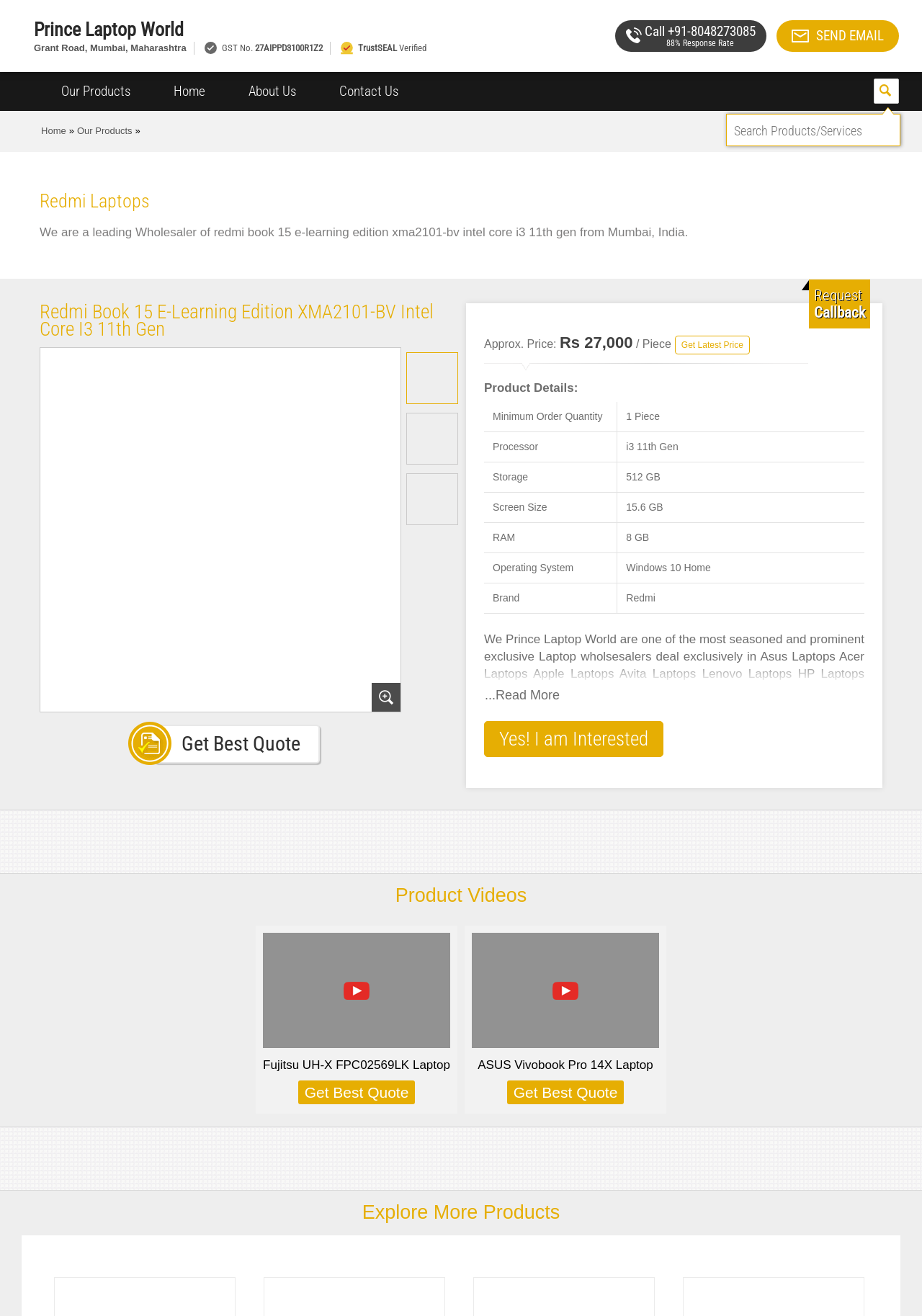Kindly determine the bounding box coordinates of the area that needs to be clicked to fulfill this instruction: "Search for products or services".

[0.788, 0.088, 0.976, 0.111]